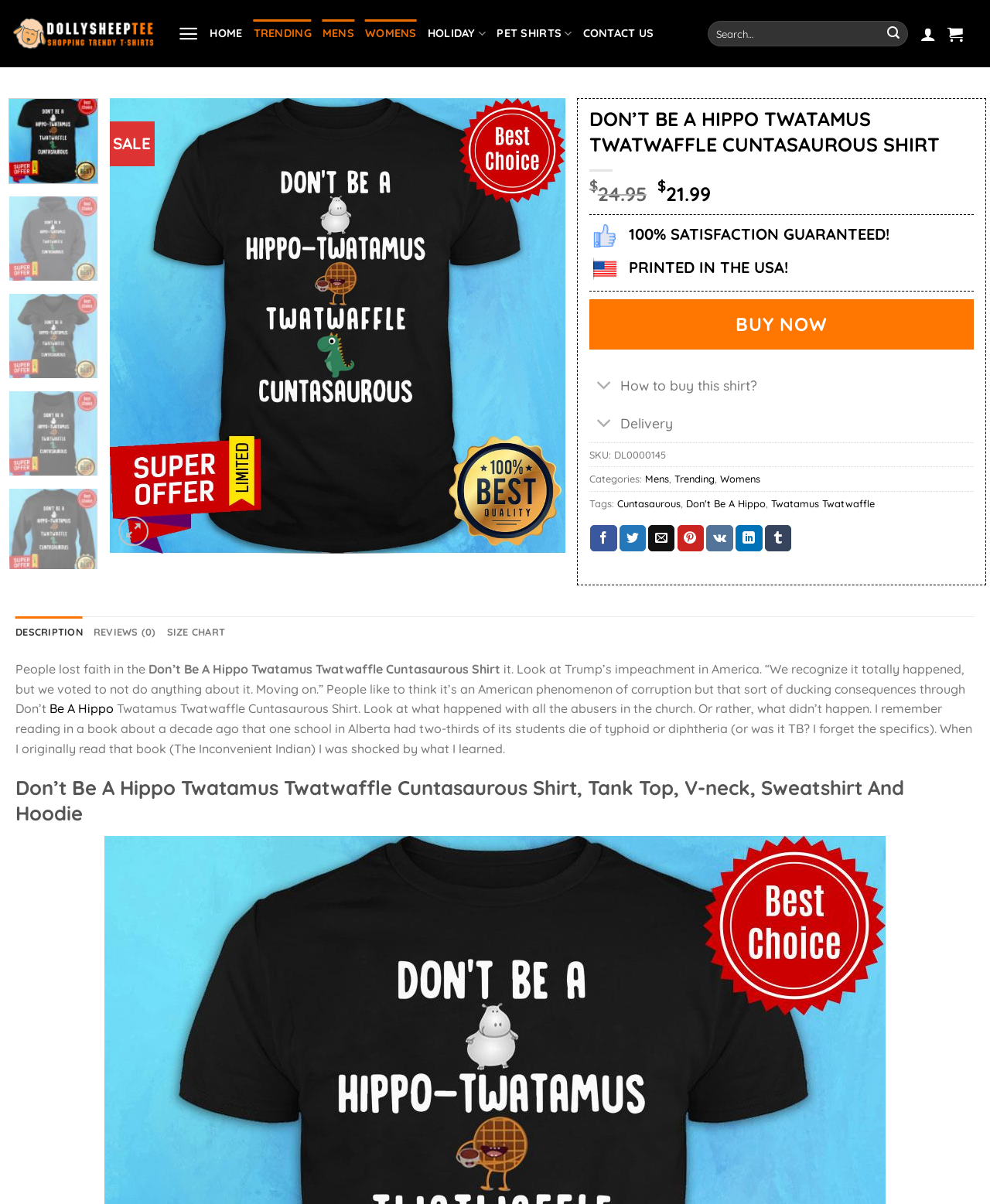Determine the bounding box coordinates for the HTML element mentioned in the following description: "Add to Wishlist". The coordinates should be a list of four floats ranging from 0 to 1, represented as [left, top, right, bottom].

[0.52, 0.12, 0.559, 0.144]